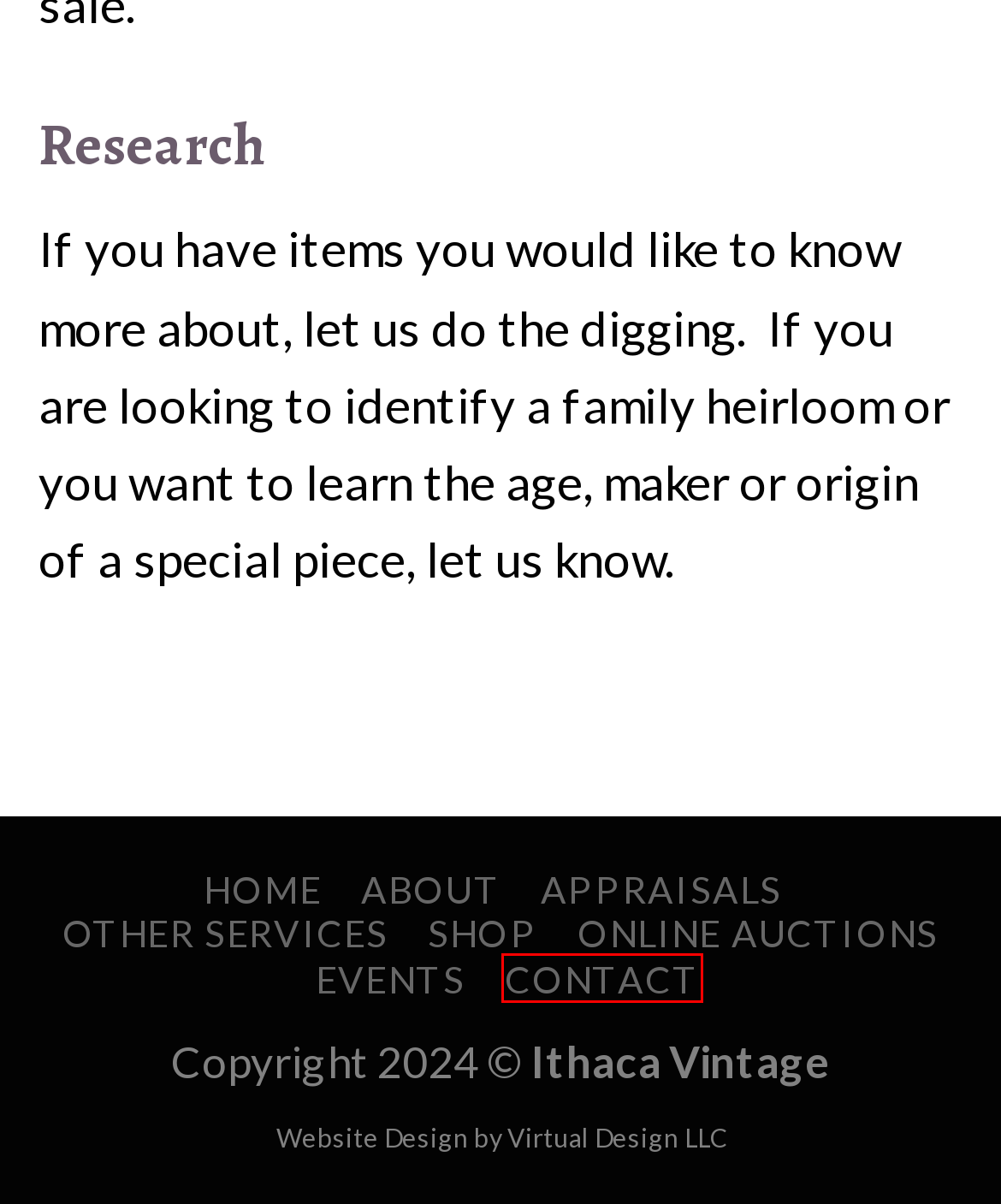Provided is a screenshot of a webpage with a red bounding box around an element. Select the most accurate webpage description for the page that appears after clicking the highlighted element. Here are the candidates:
A. About - Ithaca Vintage
B. Online Auctions - Ithaca Vintage
C. Appraisals - Ithaca Vintage
D. Cart - Ithaca Vintage
E. Ithaca Vintage Home - Ithaca Vintage
F. Shop - Ithaca Vintage
G. Contact - Ithaca Vintage
H. Events - Ithaca Vintage

G